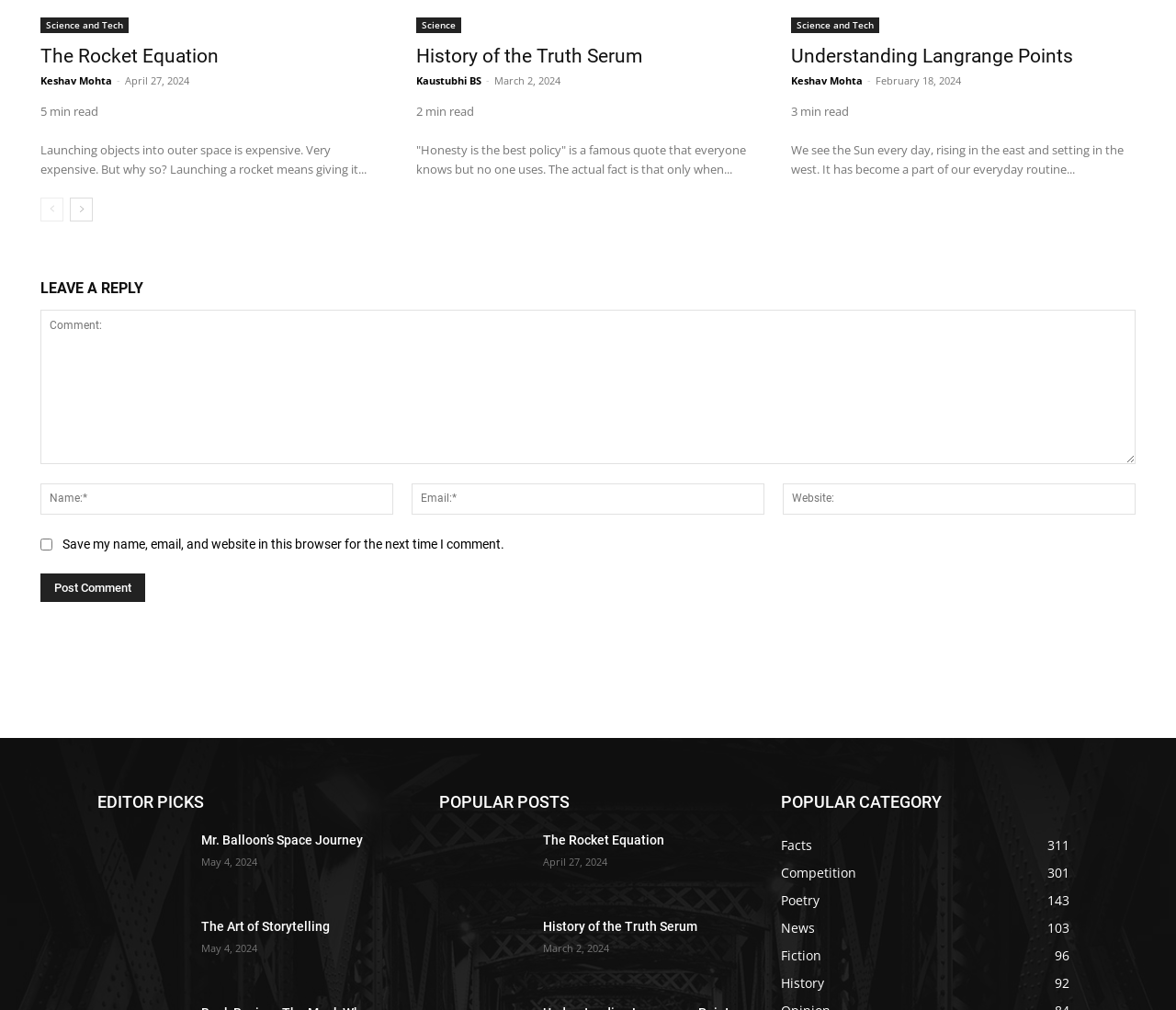How many minutes does it take to read the article 'Understanding Langrange Points'?
Based on the image, give a concise answer in the form of a single word or short phrase.

3 min